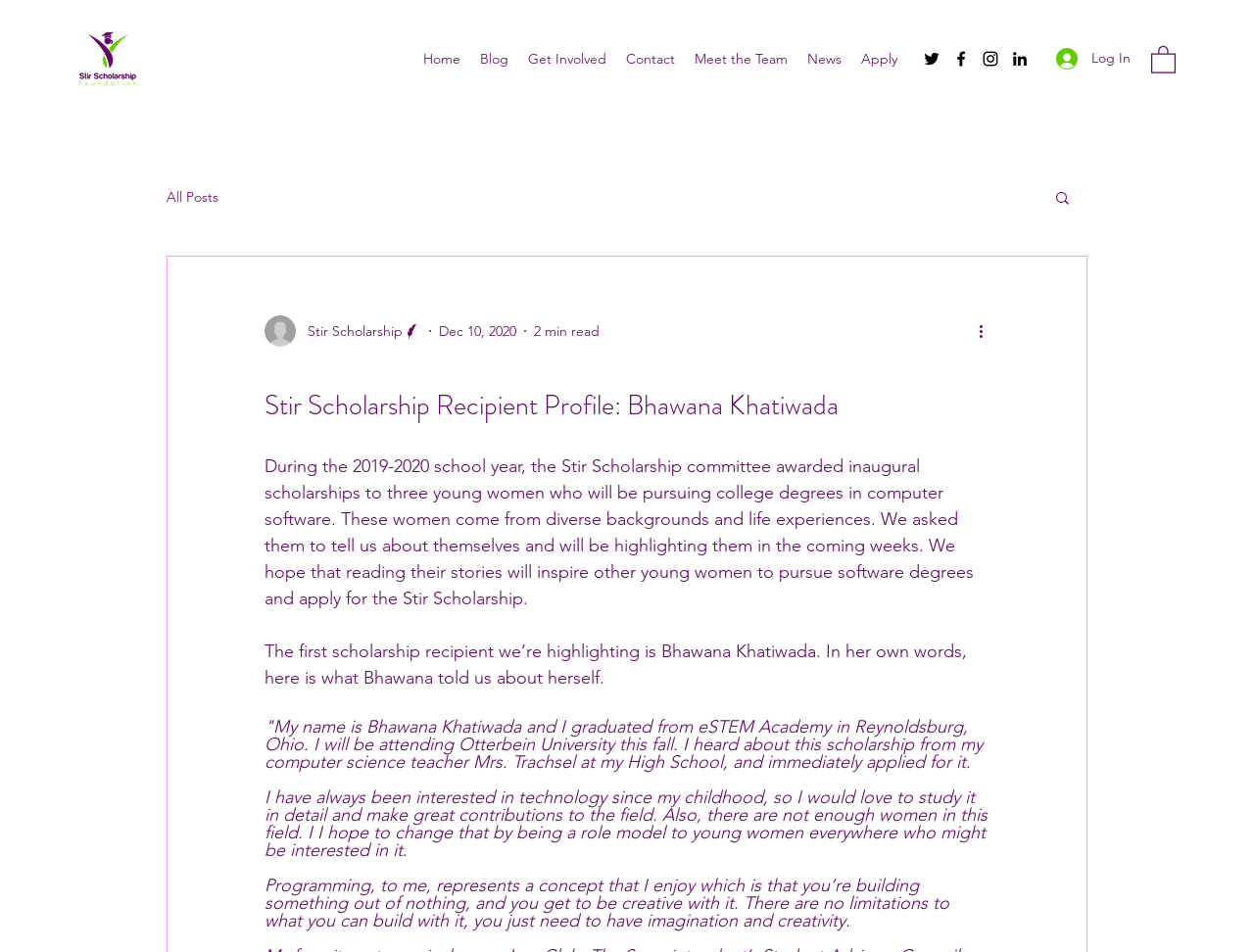Find the bounding box coordinates for the HTML element described in this sentence: "Home". Provide the coordinates as four float numbers between 0 and 1, in the format [left, top, right, bottom].

[0.33, 0.046, 0.375, 0.077]